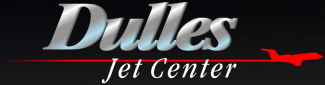What is symbolized by the red silhouette?
Give a detailed explanation using the information visible in the image.

According to the caption, the striking red silhouette of an aircraft is featured to the right of the text, and it symbolizes the aviation services offered by Dulles Jet Center.